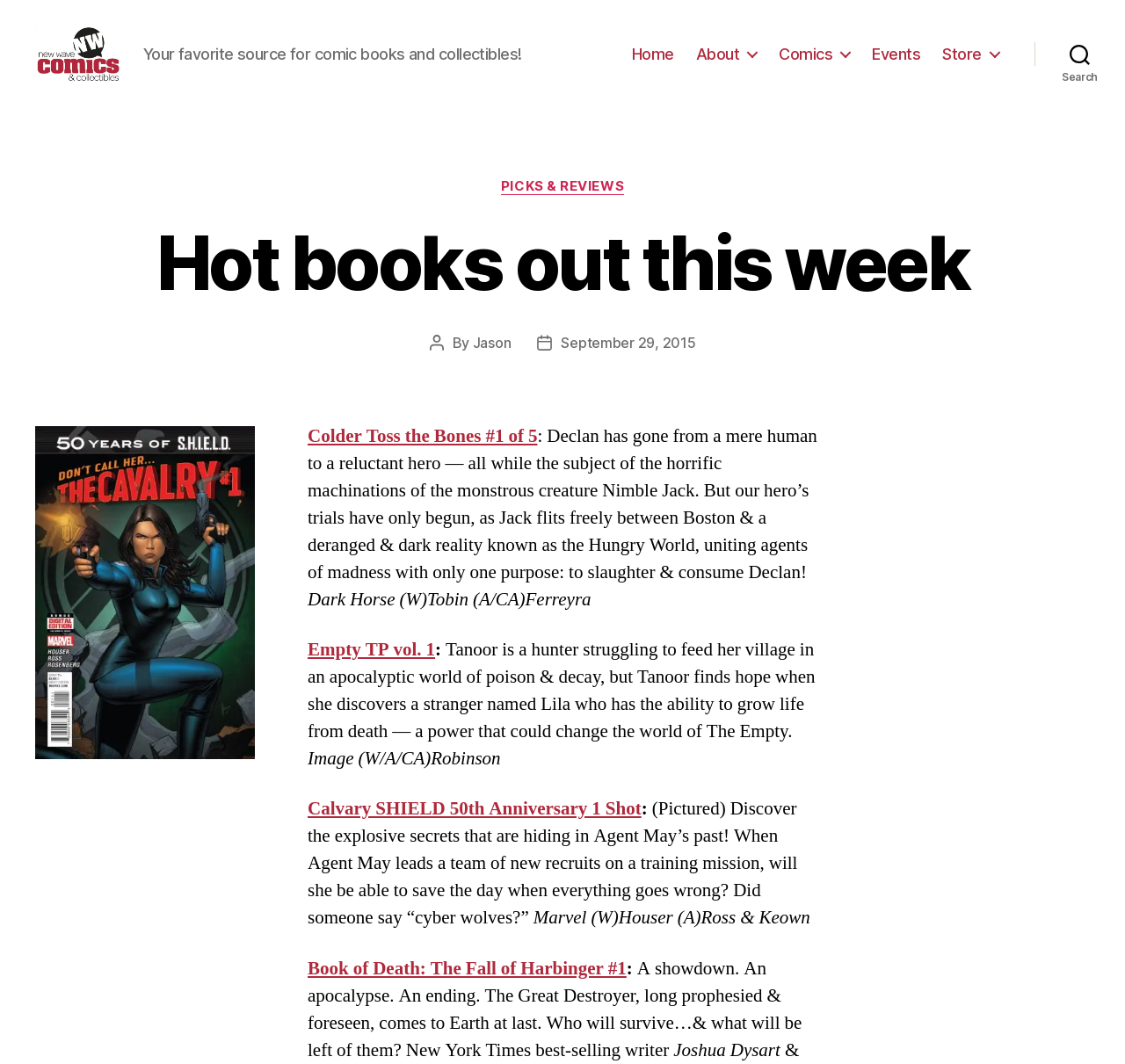Bounding box coordinates are specified in the format (top-left x, top-left y, bottom-right x, bottom-right y). All values are floating point numbers bounded between 0 and 1. Please provide the bounding box coordinate of the region this sentence describes: title="@Gentoo on Twitter"

None